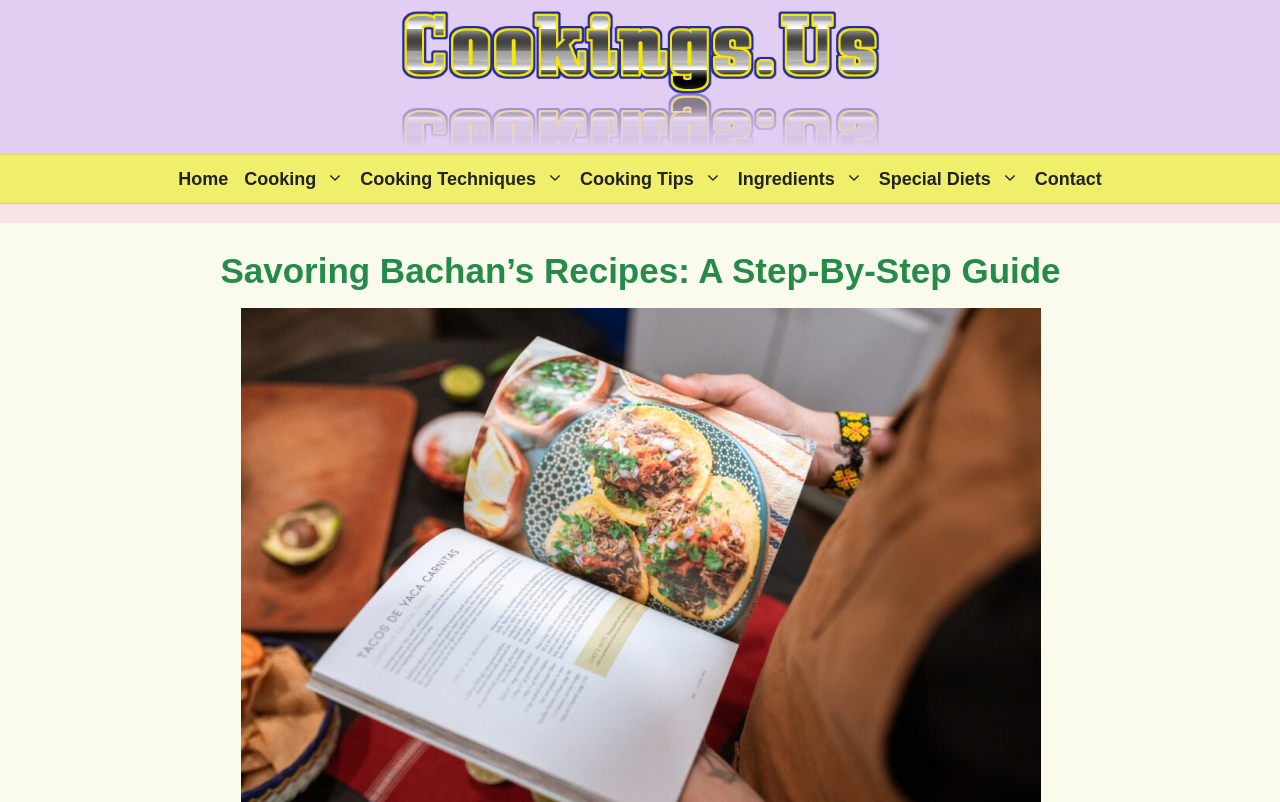Predict the bounding box of the UI element based on the description: "Cooking Techniques". The coordinates should be four float numbers between 0 and 1, formatted as [left, top, right, bottom].

[0.275, 0.193, 0.447, 0.253]